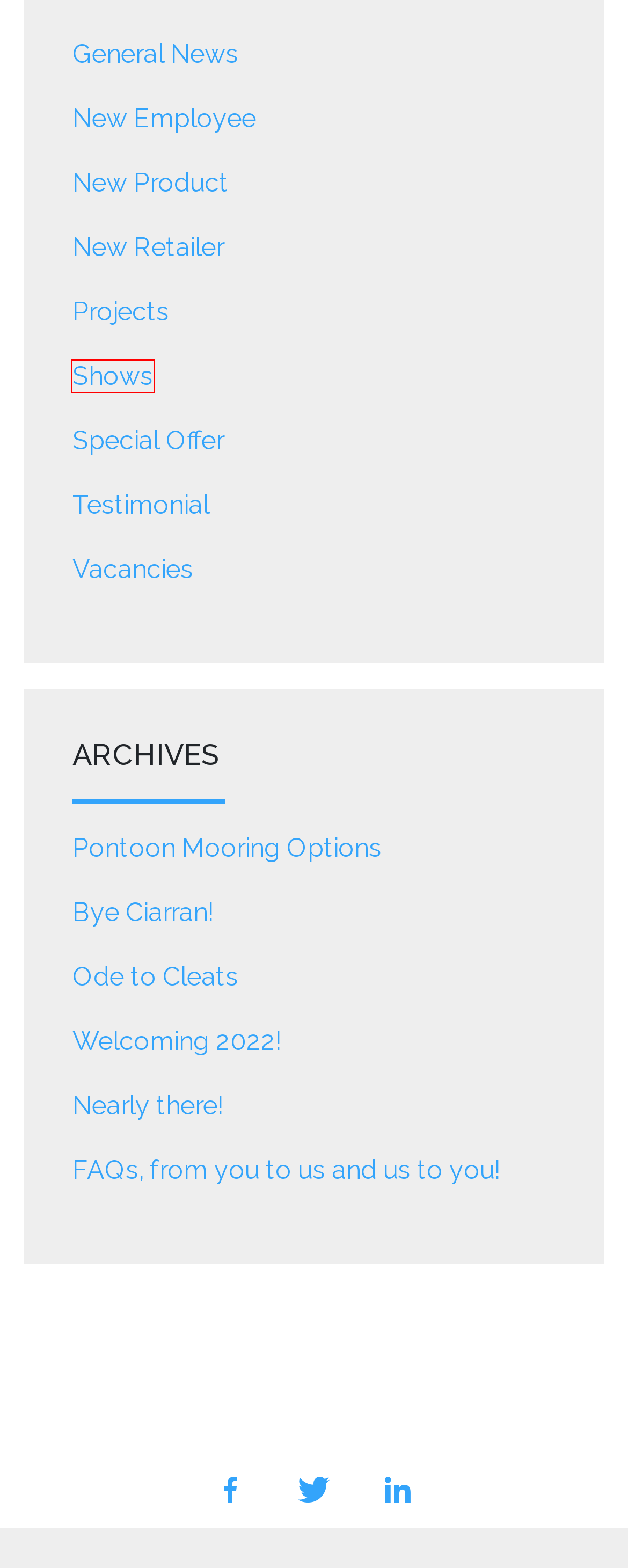You have been given a screenshot of a webpage with a red bounding box around a UI element. Select the most appropriate webpage description for the new webpage that appears after clicking the element within the red bounding box. The choices are:
A. Testimonial Archives - Wardle Marine Services
B. FAQs, from you to us and us to you! - Wardle Marine Services
C. General News Archives - Wardle Marine Services
D. Shows Archives - Wardle Marine Services
E. Projects Archives - Wardle Marine Services
F. Special Offer Archives - Wardle Marine Services
G. New Product Archives - Wardle Marine Services
H. Vacancies Archives - Wardle Marine Services

D